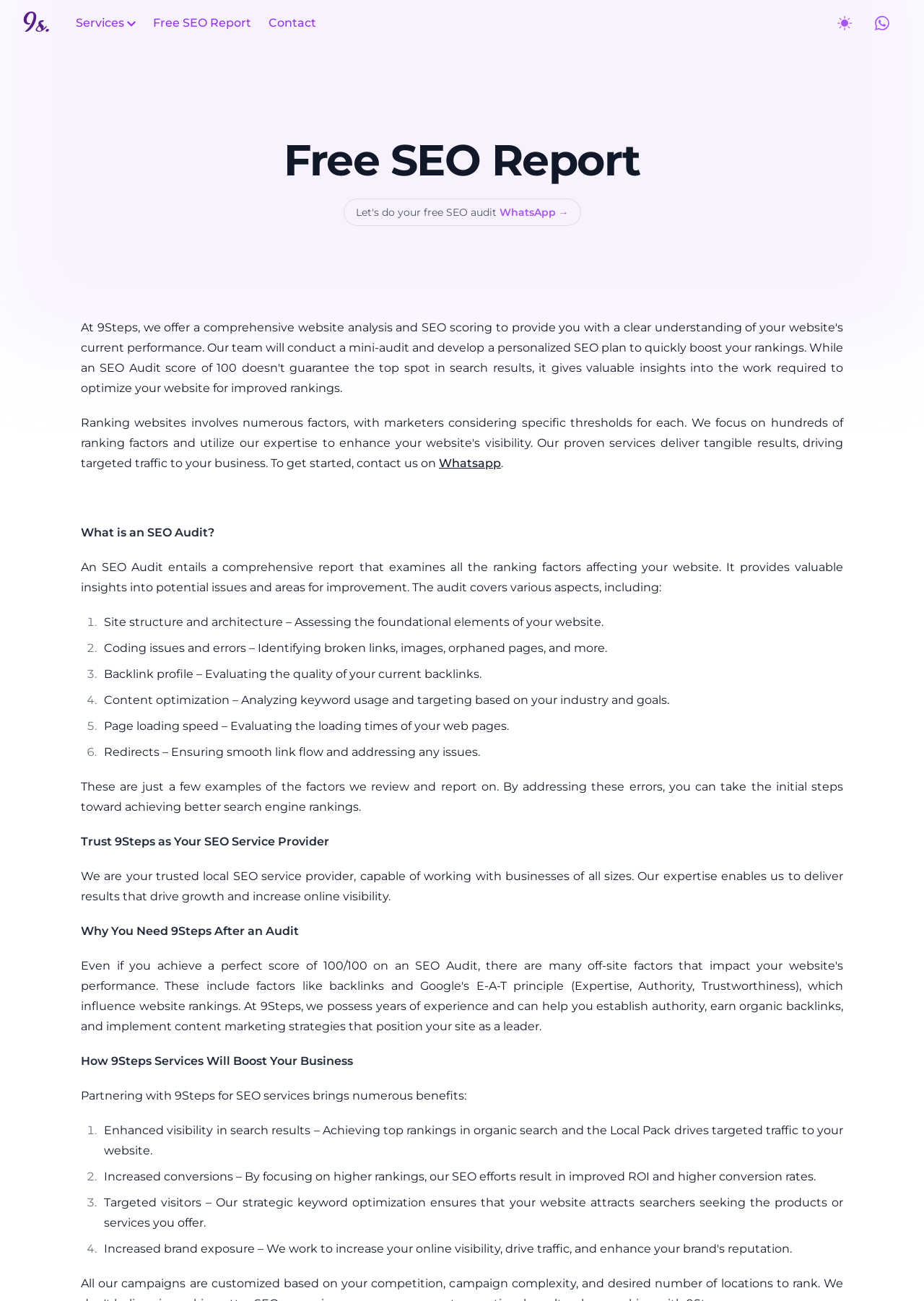Locate the bounding box coordinates of the element that needs to be clicked to carry out the instruction: "Click the 'Free SEO Report' link". The coordinates should be given as four float numbers ranging from 0 to 1, i.e., [left, top, right, bottom].

[0.166, 0.012, 0.272, 0.023]